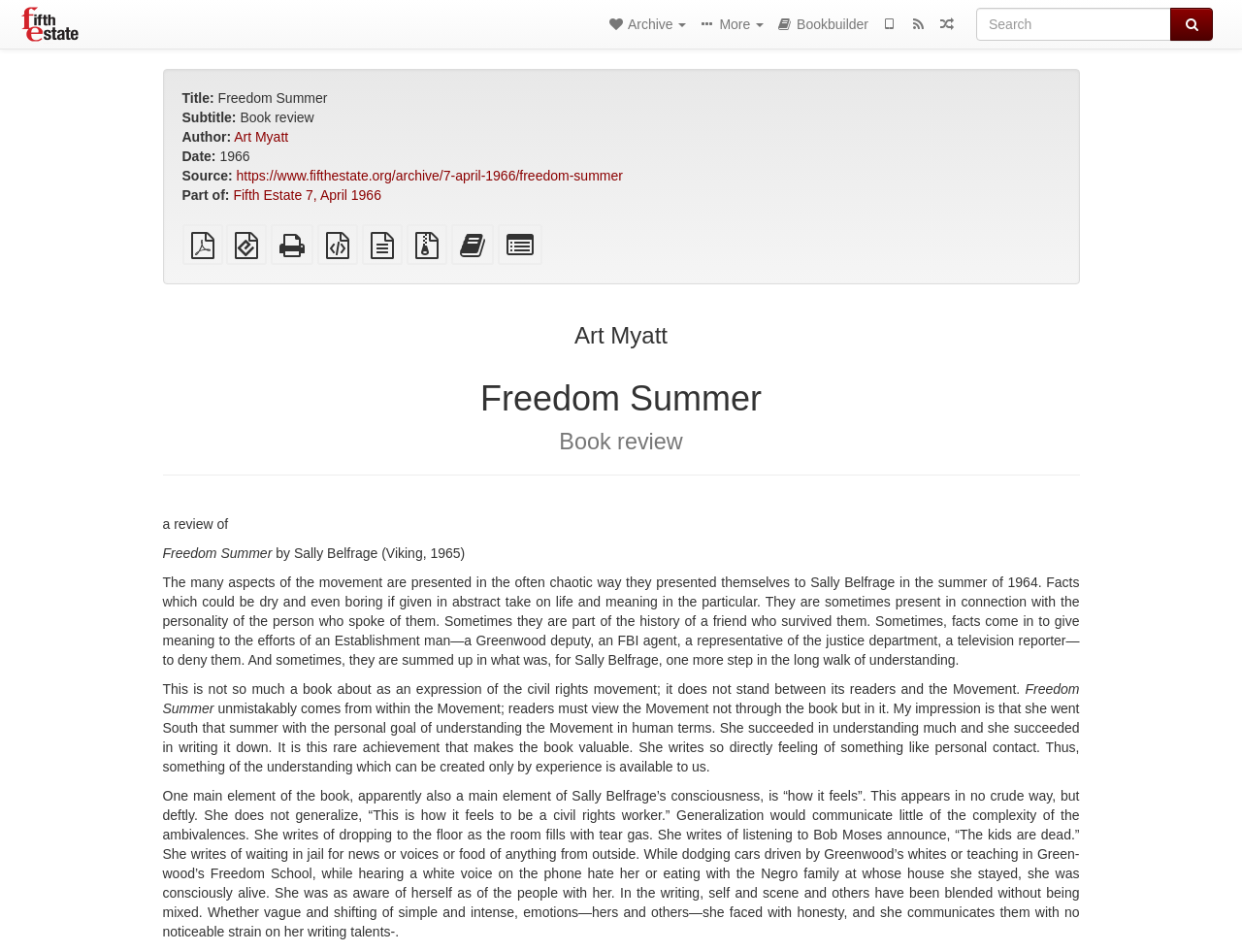Pinpoint the bounding box coordinates of the clickable area necessary to execute the following instruction: "Read the book review by Art Myatt". The coordinates should be given as four float numbers between 0 and 1, namely [left, top, right, bottom].

[0.188, 0.136, 0.232, 0.152]